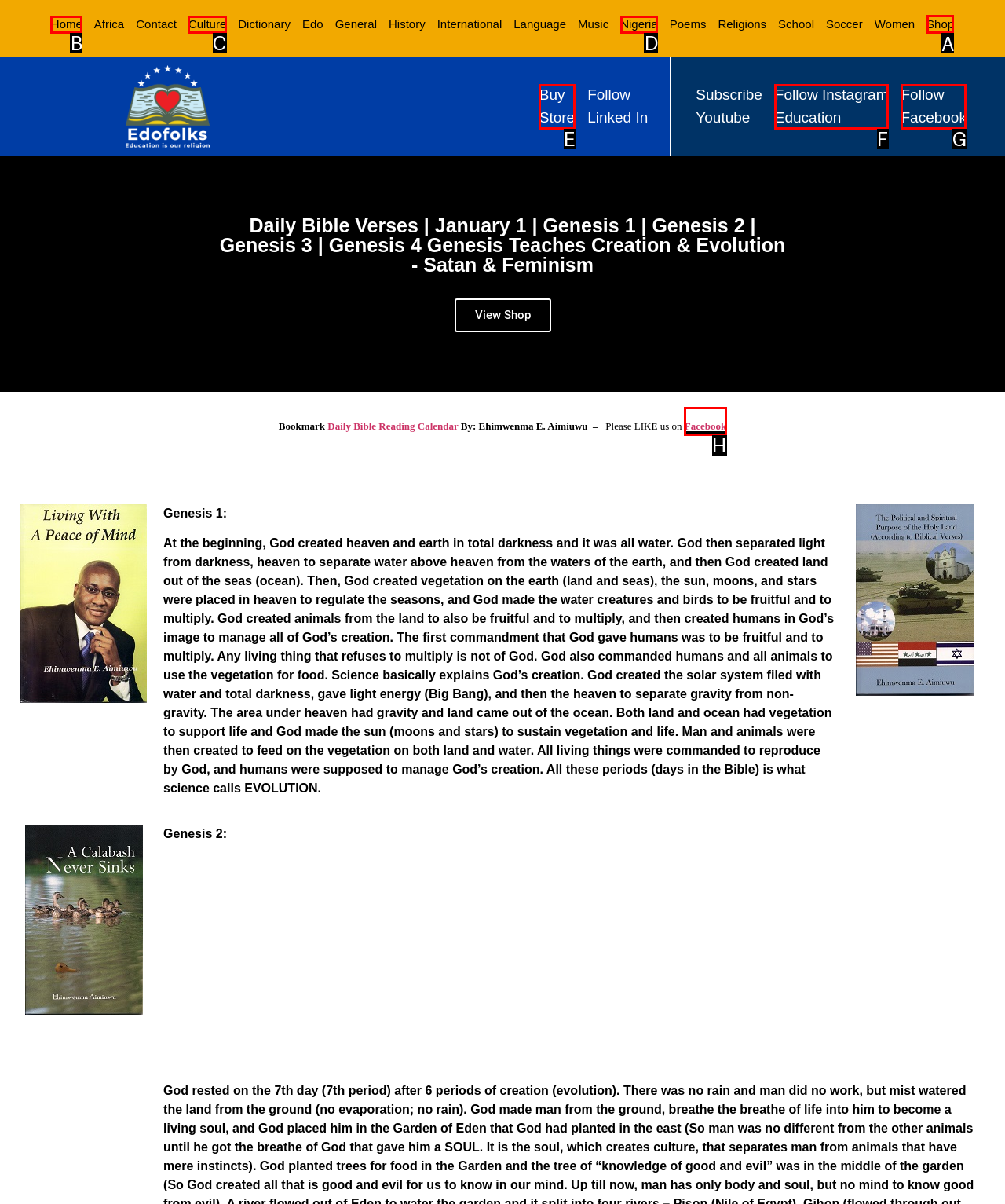Point out which UI element to click to complete this task: View the 'Shop'
Answer with the letter corresponding to the right option from the available choices.

A